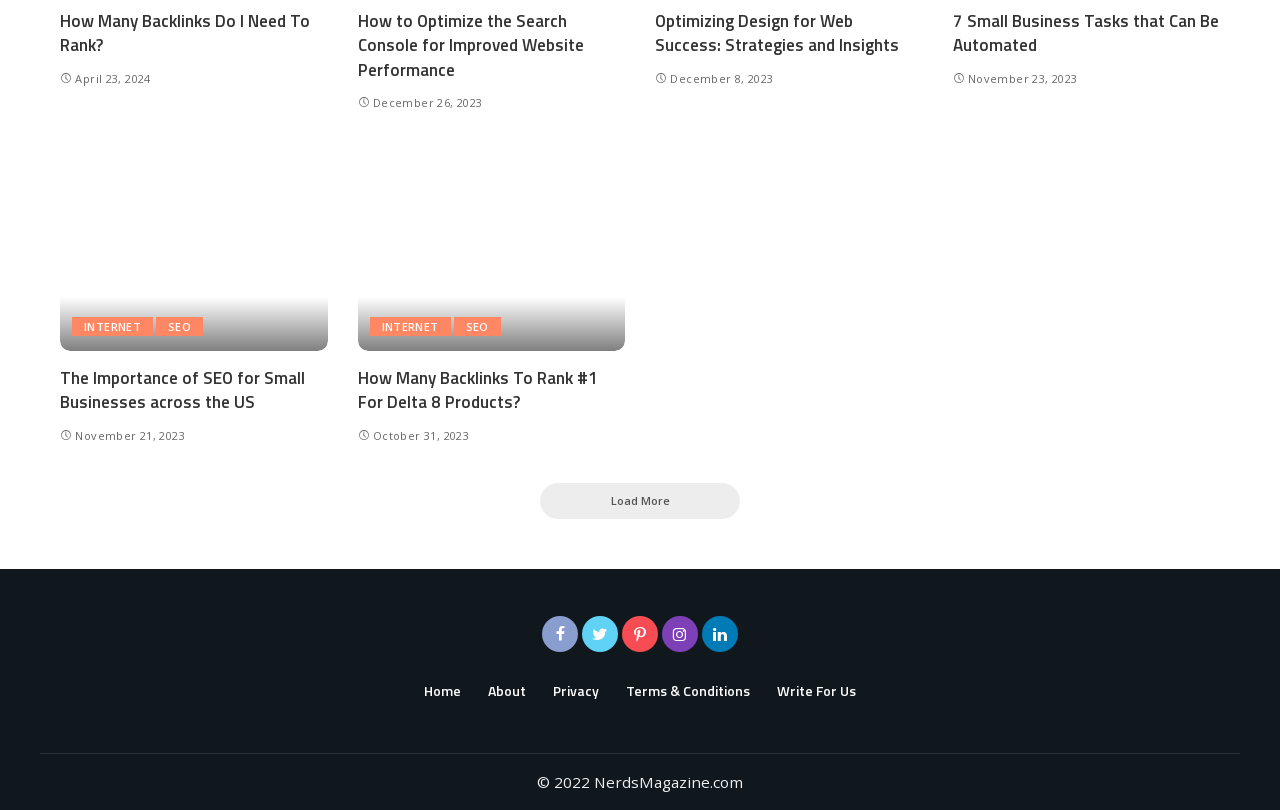Answer the question in a single word or phrase:
What is the topic of the article with the most recent date?

How Many Backlinks Do I Need To Rank?